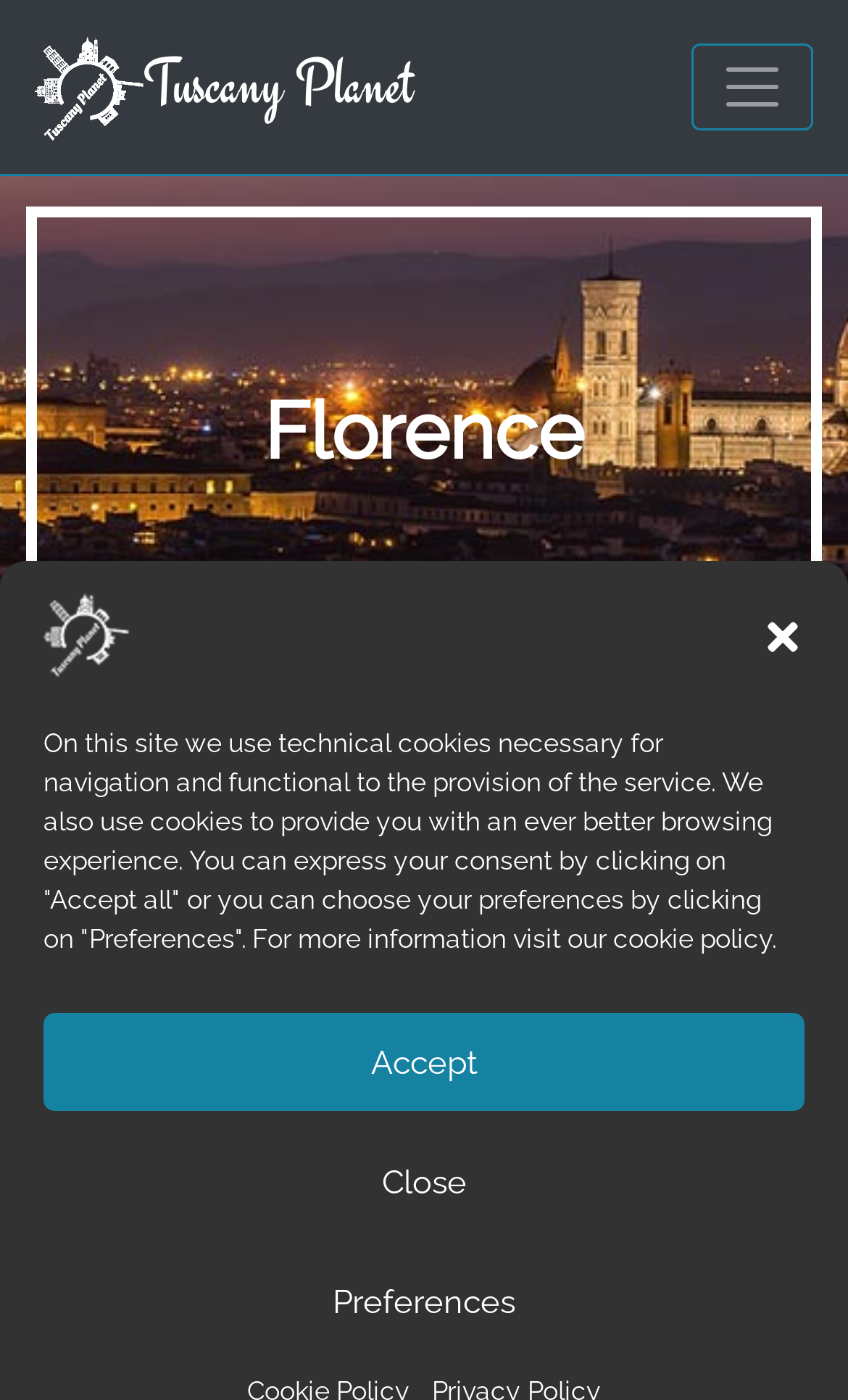Please determine the bounding box coordinates of the element to click in order to execute the following instruction: "Click the Tuscany Planet logo". The coordinates should be four float numbers between 0 and 1, specified as [left, top, right, bottom].

[0.041, 0.012, 0.487, 0.112]